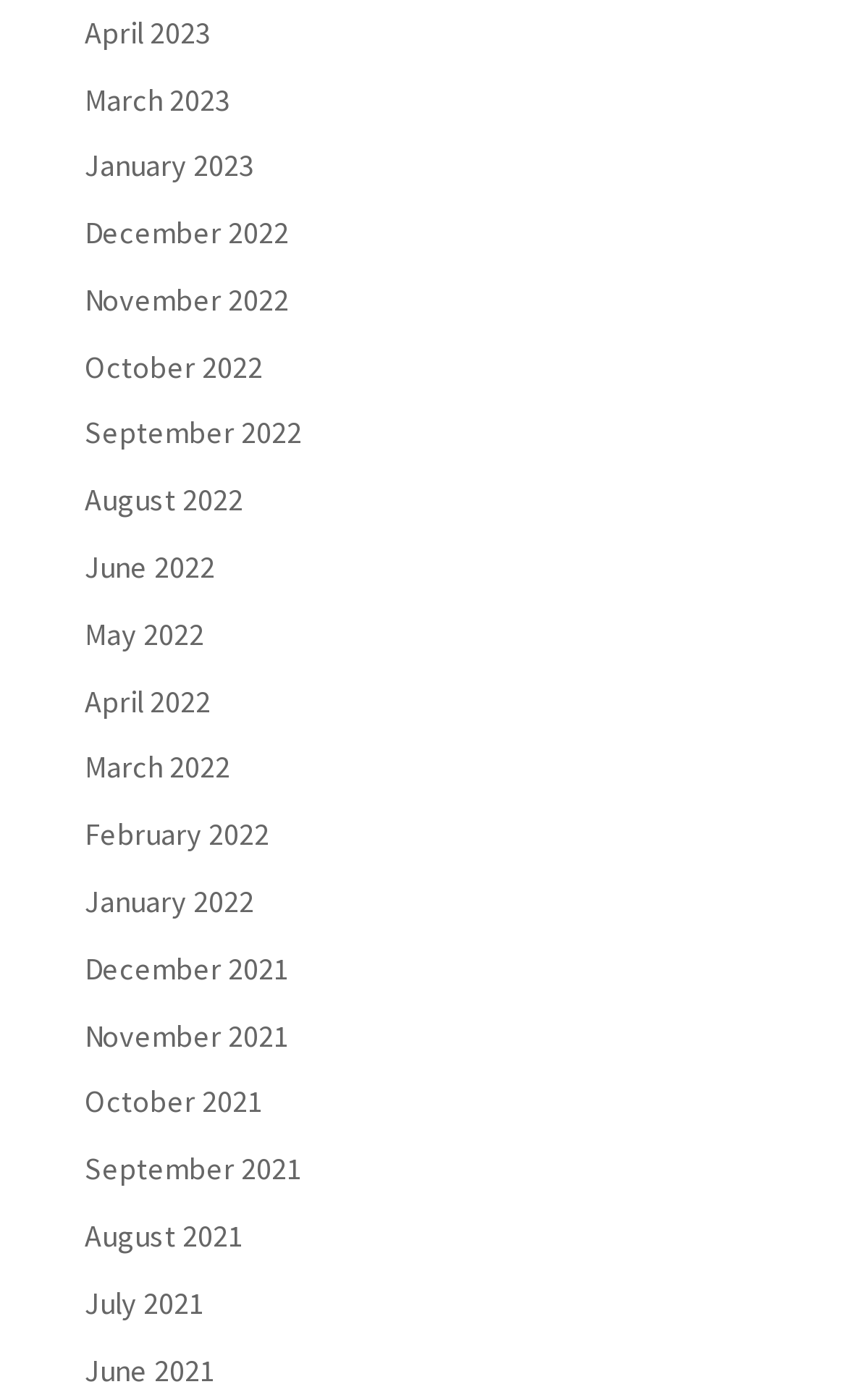Specify the bounding box coordinates of the region I need to click to perform the following instruction: "view March 2022". The coordinates must be four float numbers in the range of 0 to 1, i.e., [left, top, right, bottom].

[0.1, 0.534, 0.272, 0.562]